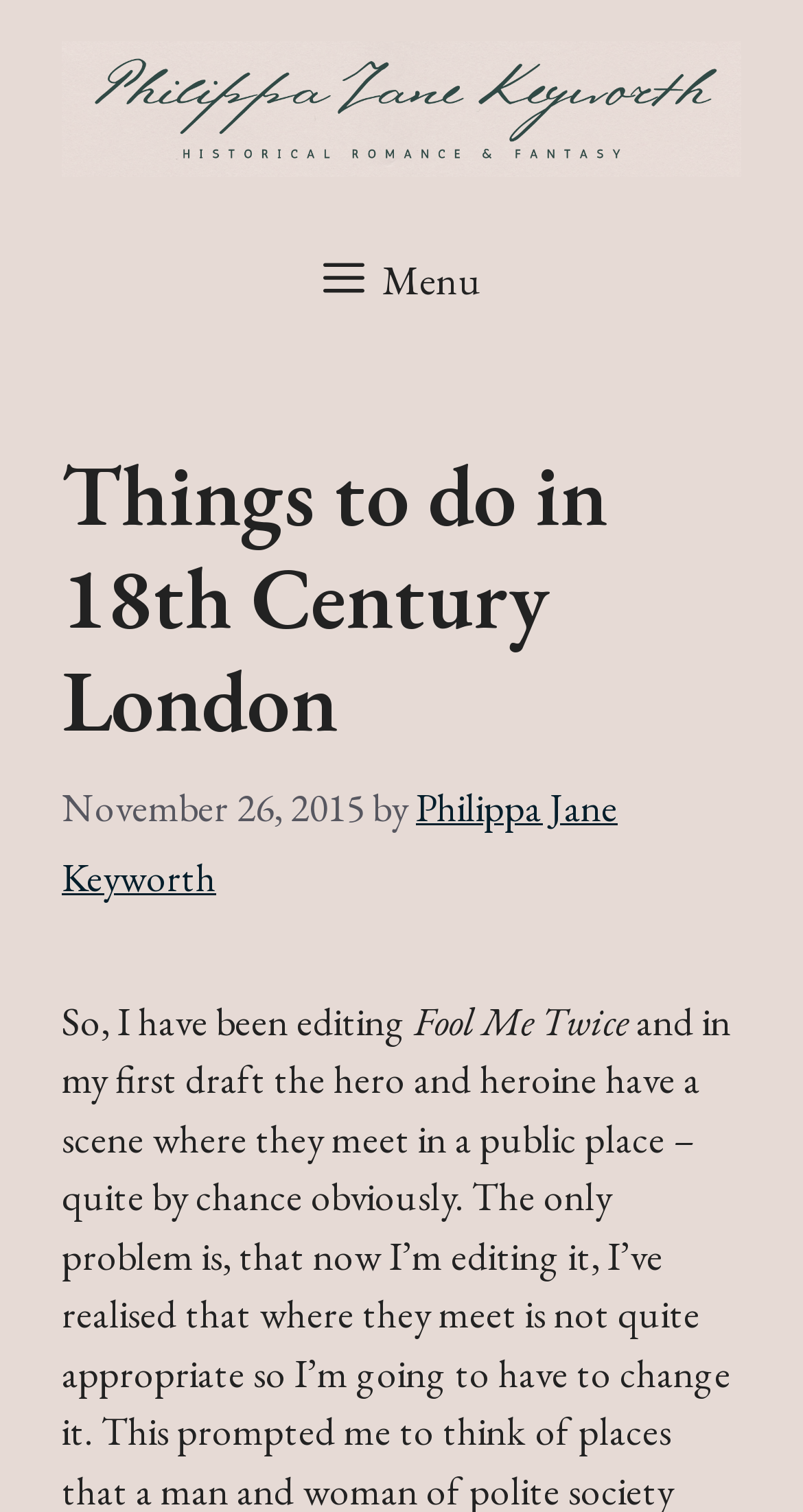What is the author's name?
Answer the question in as much detail as possible.

The author's name can be found in the banner section at the top of the webpage, where it is written as 'Philippa Jane Keyworth' next to an image. It is also mentioned again in the article section as 'by Philippa Jane Keyworth'.